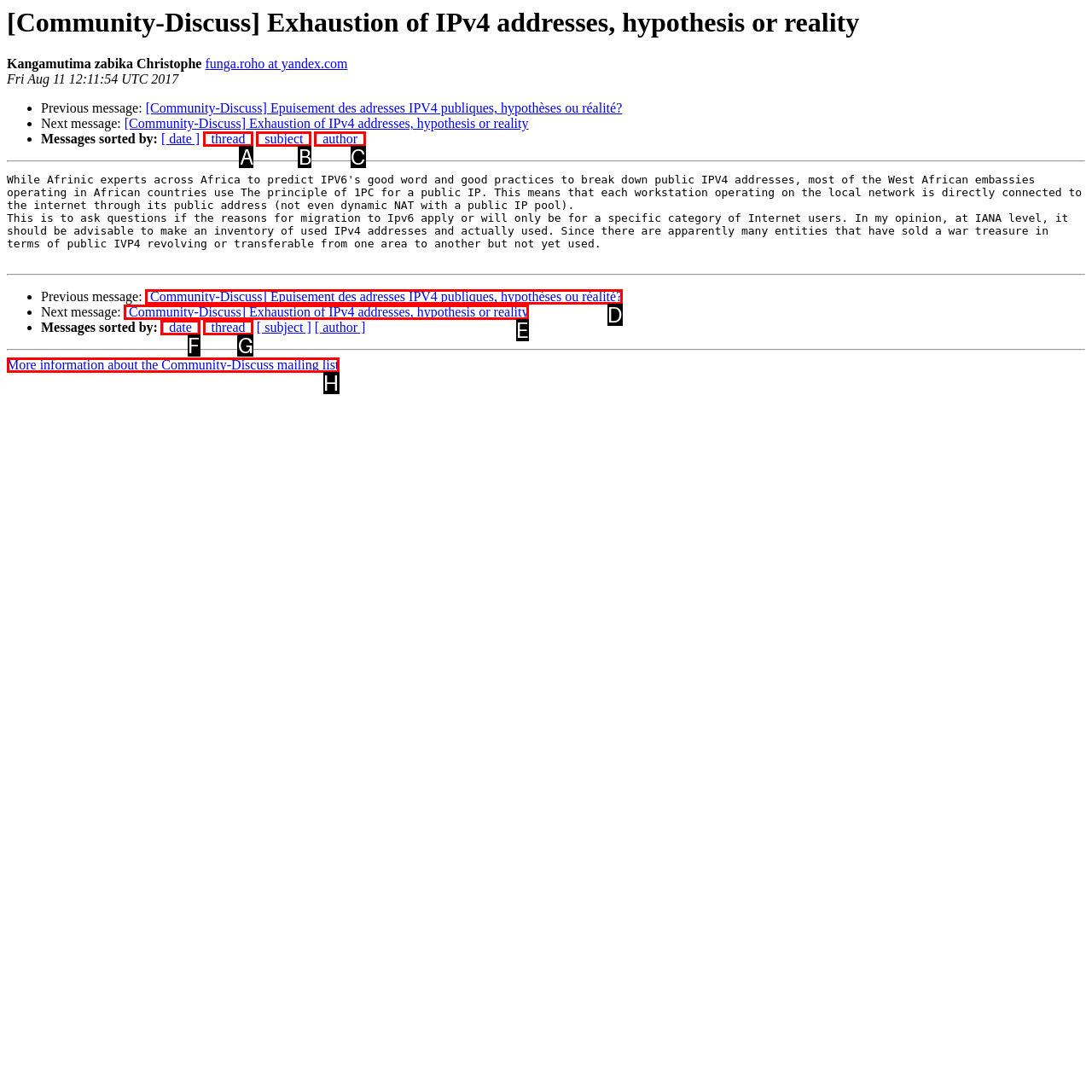Choose the option that best matches the description: [ author ]
Indicate the letter of the matching option directly.

C